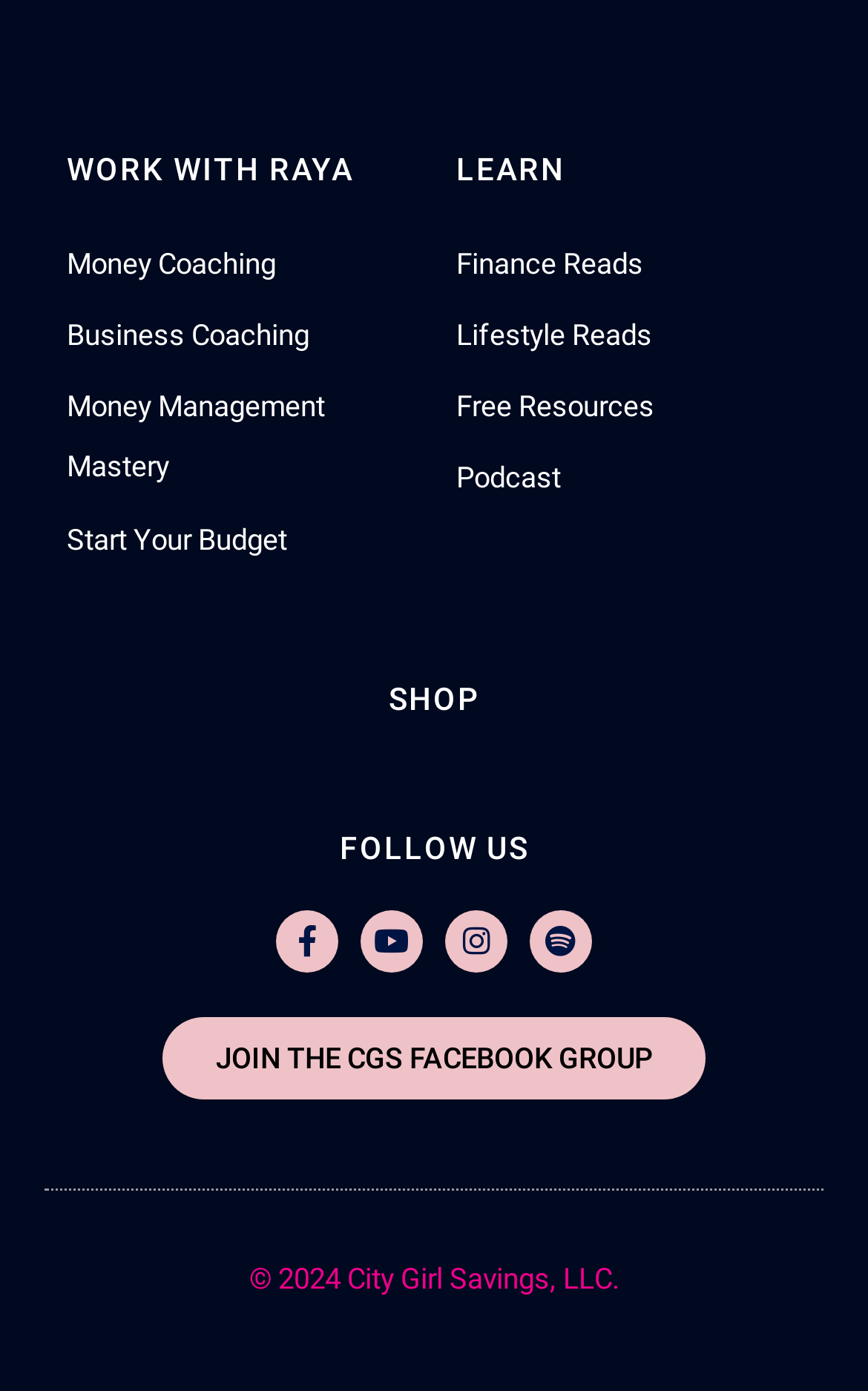Please identify the bounding box coordinates for the region that you need to click to follow this instruction: "Visit the SHOP page".

[0.447, 0.489, 0.553, 0.515]